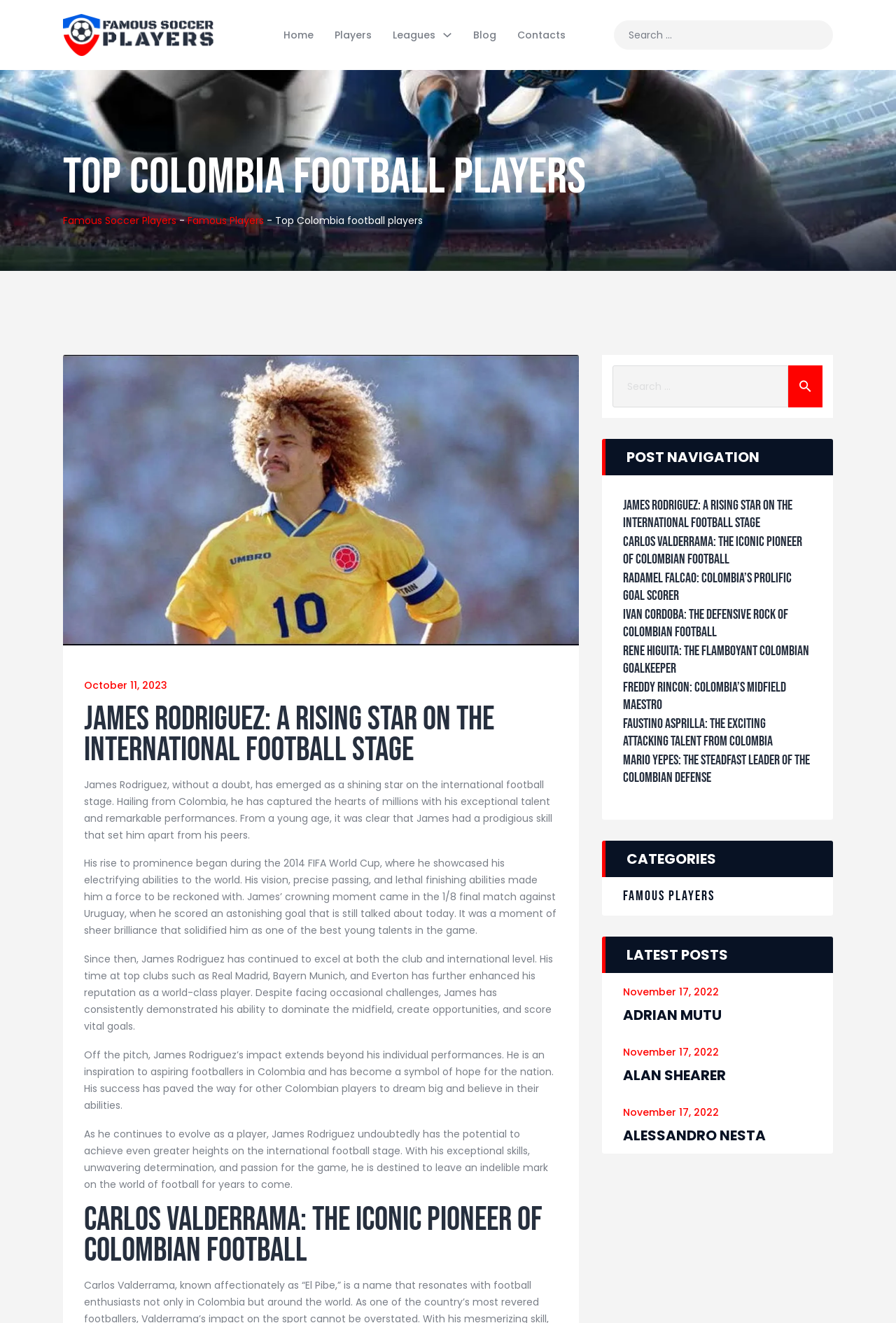What is the date of the post 'Read more about Adrian Mutu'?
Based on the content of the image, thoroughly explain and answer the question.

The post 'Read more about Adrian Mutu' has a date 'November 17, 2022' mentioned below the heading.